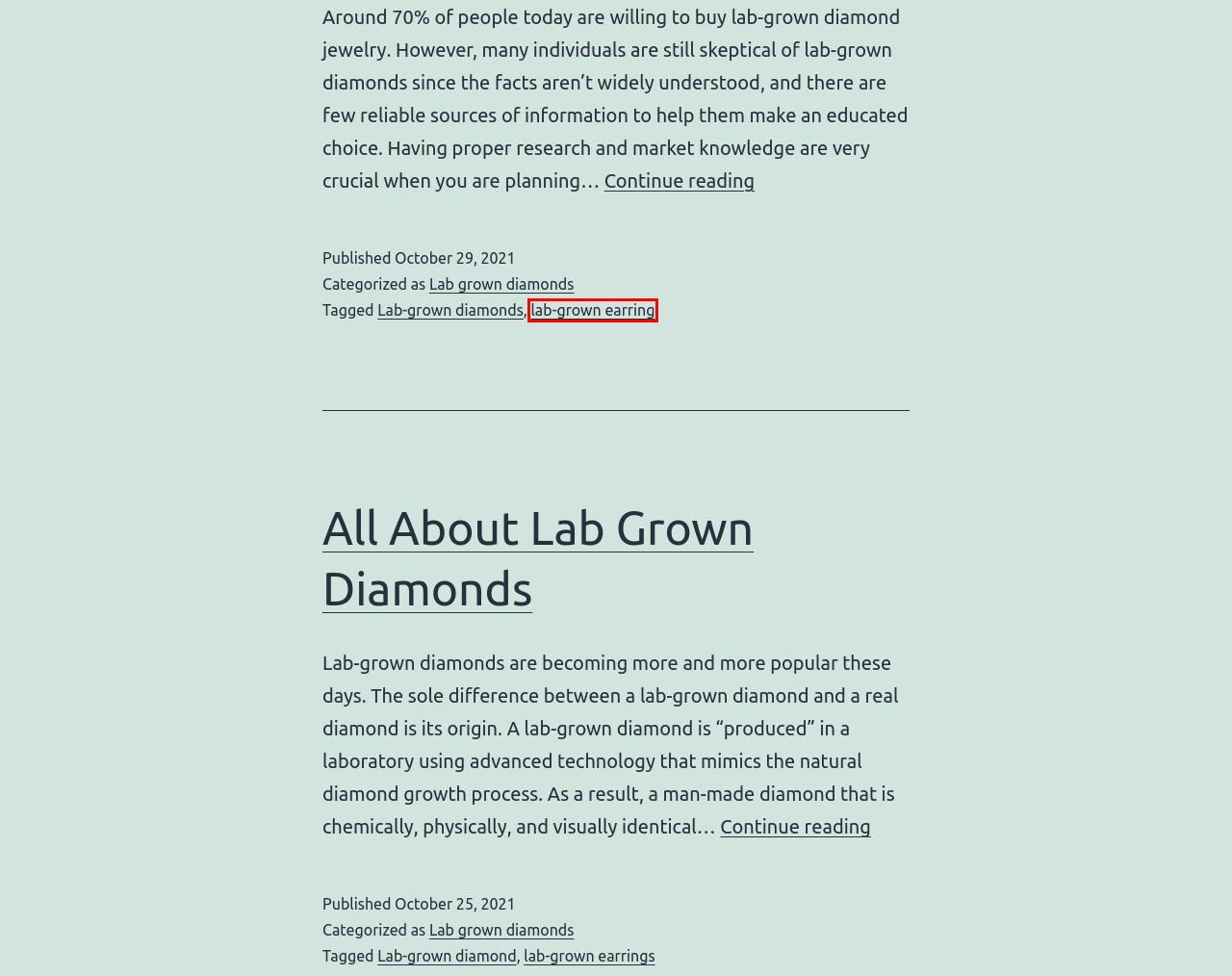Review the screenshot of a webpage that includes a red bounding box. Choose the webpage description that best matches the new webpage displayed after clicking the element within the bounding box. Here are the candidates:
A. All About Lab Grown Diamonds – Lab Grown Rings
B. Elevating Luxury: Transforming Watch Dials With Artificial Diamonds – Lab Grown Rings
C. Is Lab-Grown Diamonds The Right Choice For You? – Lab Grown Rings
D. lab-grown earring – Lab Grown Rings
E. Blog Tool, Publishing Platform, and CMS – WordPress.org
F. Lab-Grown Diamond Bracelets: Adorn Your Wrists with Sustainable Luxury – Lab Grown Rings
G. Lab-grown diamonds – Lab Grown Rings
H. Lab-grown diamond – Lab Grown Rings

D